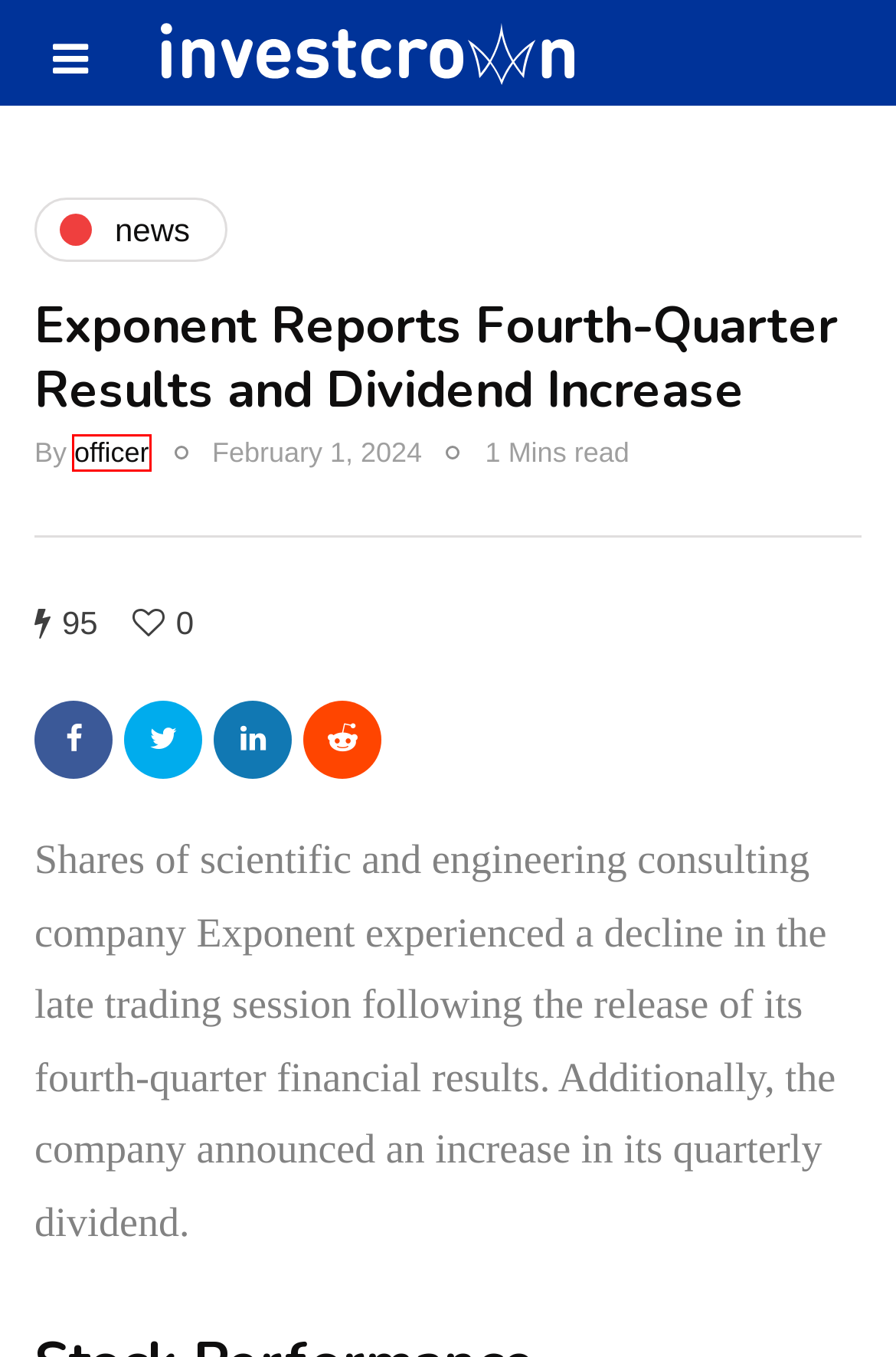Look at the given screenshot of a webpage with a red rectangle bounding box around a UI element. Pick the description that best matches the new webpage after clicking the element highlighted. The descriptions are:
A. officer, Author at Investcrown
B. Apple Inc. Stock Rallies as Market Sees Favorable Trading Session
C. Exponent Archives - Investcrown
D. financial results Archives - Investcrown
E. Investcrown - Make Better Investing Decisions
F. Contact - Investcrown
G. YouGov Reports Strong Revenue Growth Despite Economic Challenges
H. News Archives - Investcrown

A